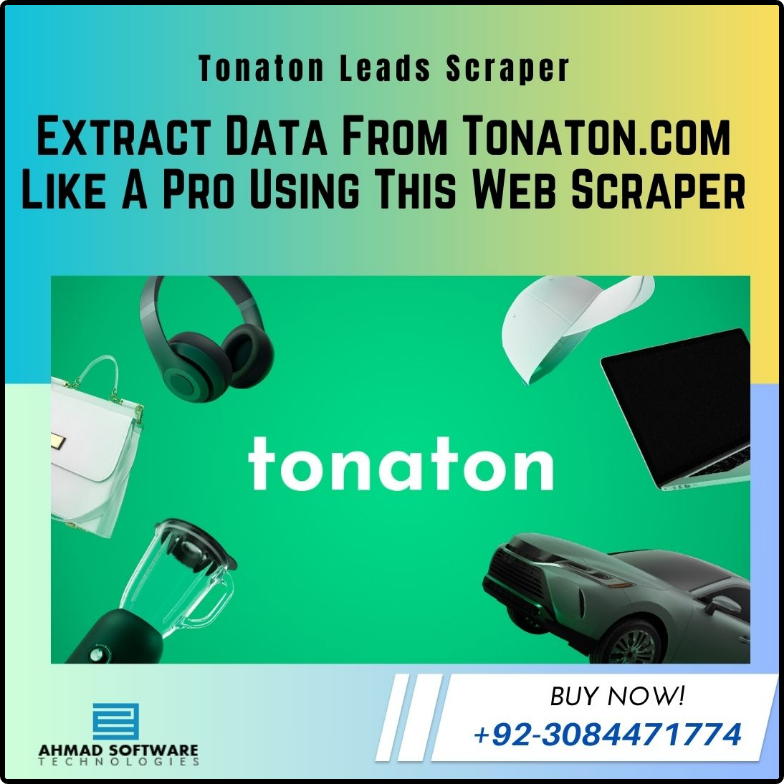Give a meticulous account of what the image depicts.

The image features a promotional graphic for the "Tonaton Leads Scraper," illustrating its function as a powerful tool for extracting data from Tonaton.com, a popular online marketplace in Ghana. The background showcases a vibrant green color, enhancing the modern appeal of the web scraper. Prominently displayed is the phrase "Extract Data From Tonaton.com Like A Pro Using This Web Scraper," emphasizing the efficiency and ease of use for potential users. 

Various objects are integrated into the design, including headphones, a stylish handbag, and a sleek laptop, symbolizing the diverse range of products available on Tonaton.com. The logo of Ahmad Software Technologies appears at the bottom, signifying the developer behind the tool. Additionally, a call-to-action "BUY NOW!" along with a contact number is provided, encouraging users to take immediate action in acquiring the scraper to enhance their data extraction capabilities and lead generation efforts.